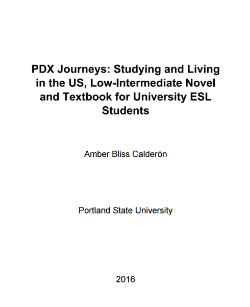In what year was the textbook published?
Provide a detailed and extensive answer to the question.

The publication year is mentioned in the caption as 2016, which is the year when Portland State University published the textbook 'PDX Journeys: Studying and Living in the US, Low-Intermediate Novel and Textbook for University ESL Students'.